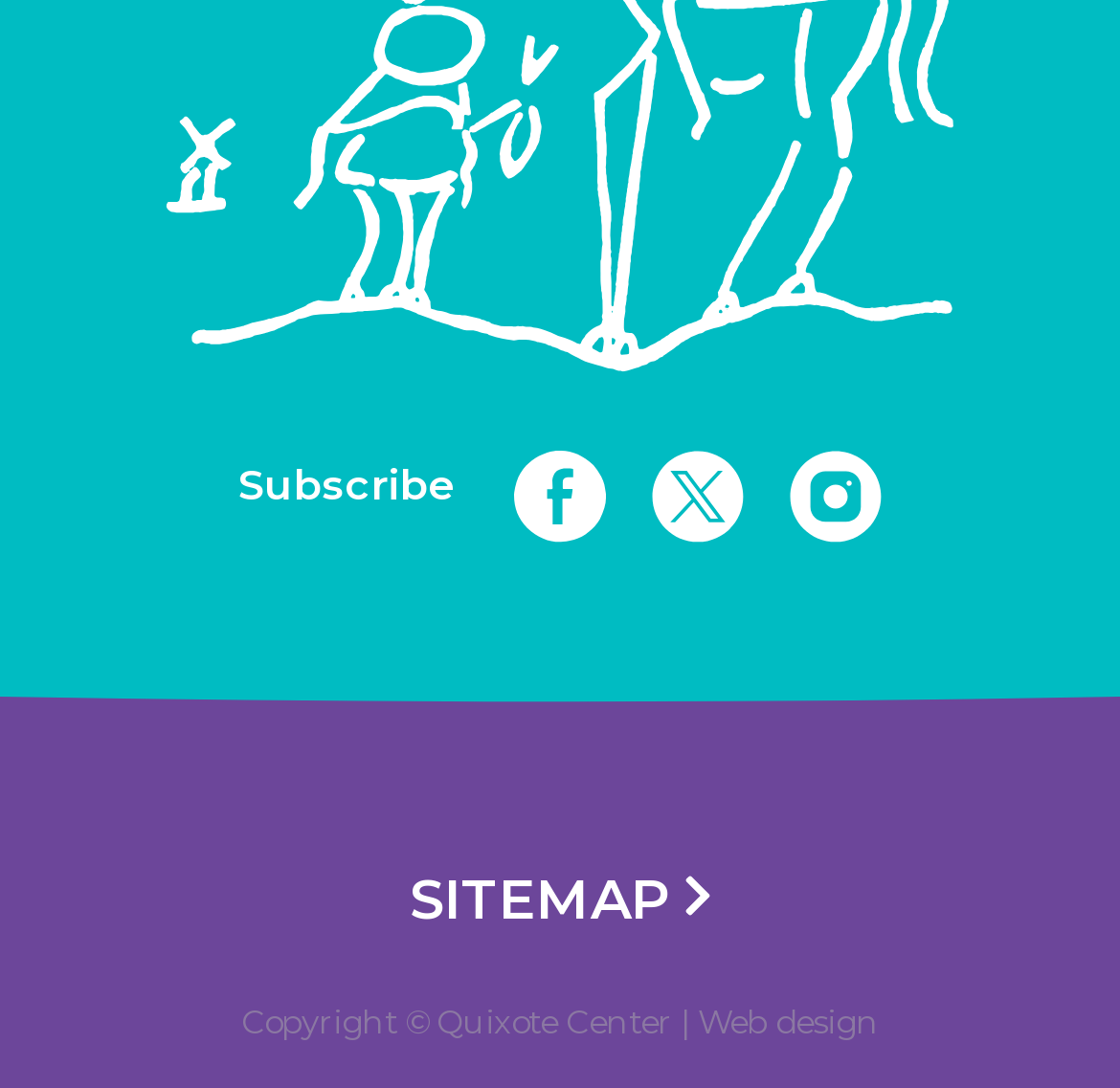Identify the bounding box coordinates for the UI element described as: "parent_node: Subscribe".

[0.705, 0.414, 0.787, 0.499]